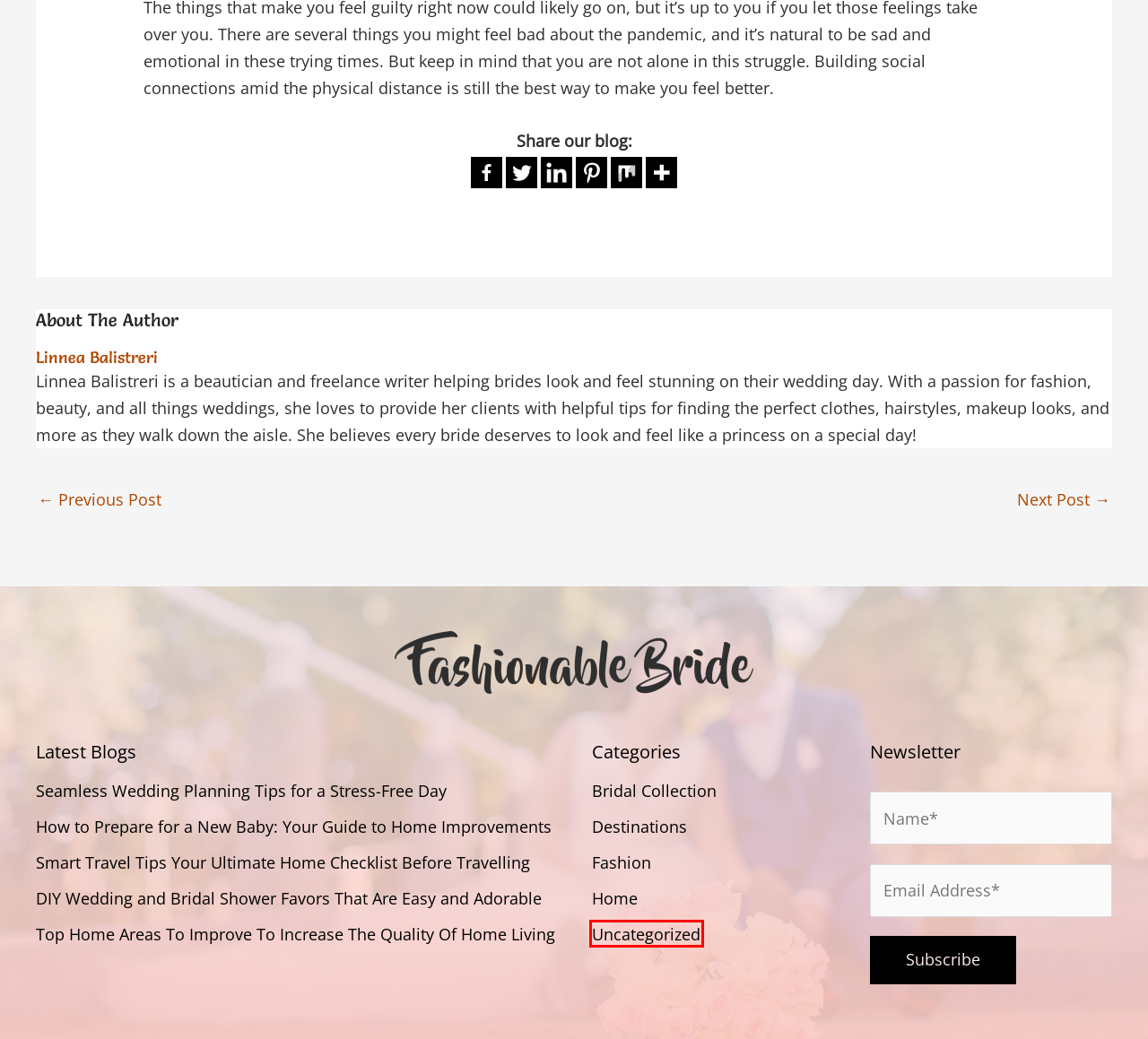You have a screenshot of a webpage with a red bounding box around a UI element. Determine which webpage description best matches the new webpage that results from clicking the element in the bounding box. Here are the candidates:
A. Uncategorized Archives - Fashionable Bride
B. Adapting to the New Normal: Changes in the Foodservice Sector - Fashionable Bride
C. Home Archives - Fashionable Bride
D. DIY Wedding and Bridal Shower Favors That Are Easy and Adorable - Fashionable Bride
E. Top Home Areas To Improve To Increase The Quality Of Home Living
F. How to Start a Fitness Program - Fashionable Bride
G. Seamless Wedding Planning Tips for a Stress-Free Day
H. How to Prepare for a New Baby: Your Guide to Home Improvements

A